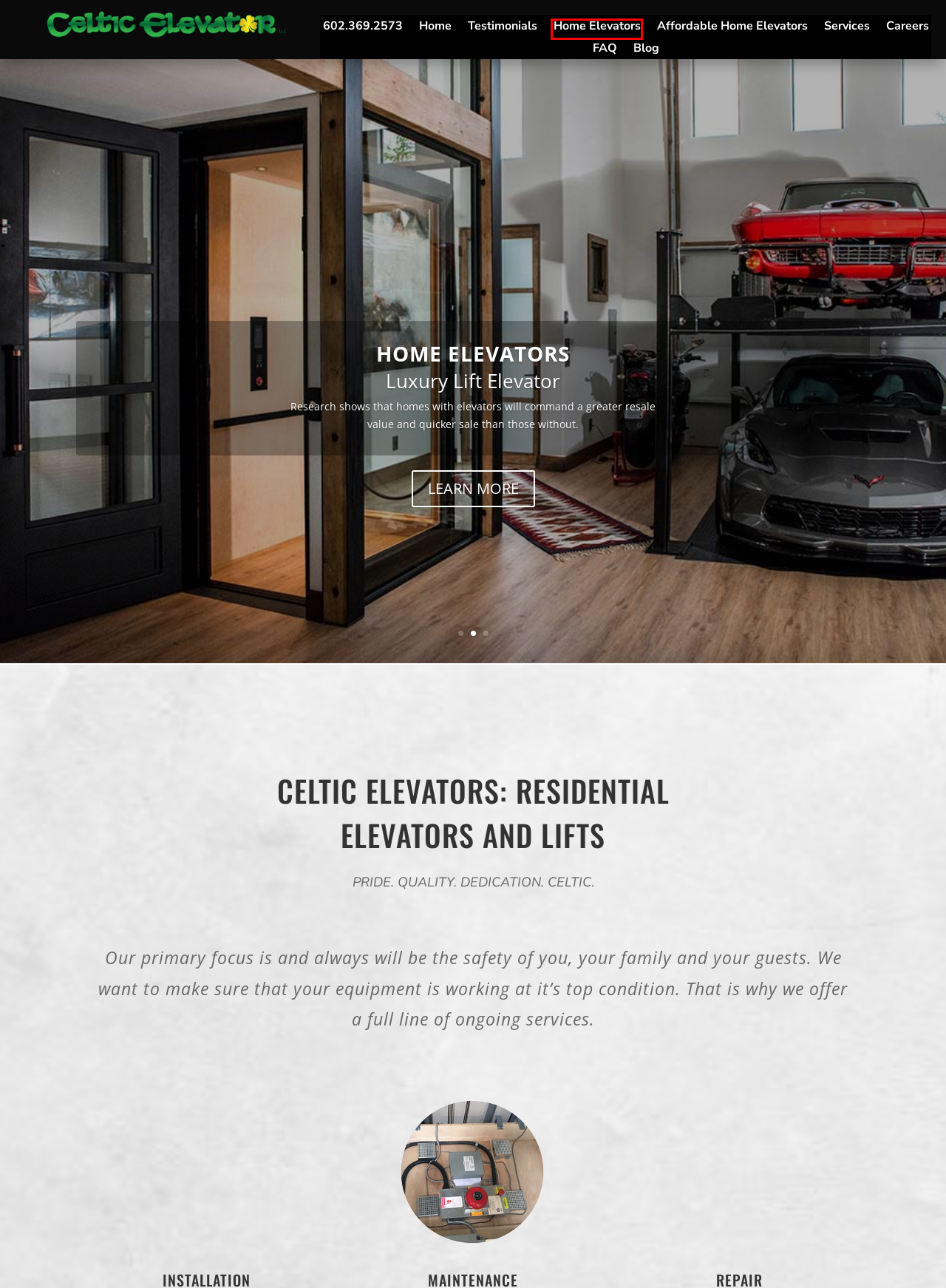With the provided screenshot showing a webpage and a red bounding box, determine which webpage description best fits the new page that appears after clicking the element inside the red box. Here are the options:
A. Testimonials – Celtic Elevator
B. FAQ – Celtic Elevator
C. Blog – Celtic Elevator
D. About Us – Celtic Elevator
E. Services – Celtic Elevator
F. Affordable Home Elevators – Celtic Elevator
G. Careers – Celtic Elevator
H. Home Elevators – Celtic Elevator

H